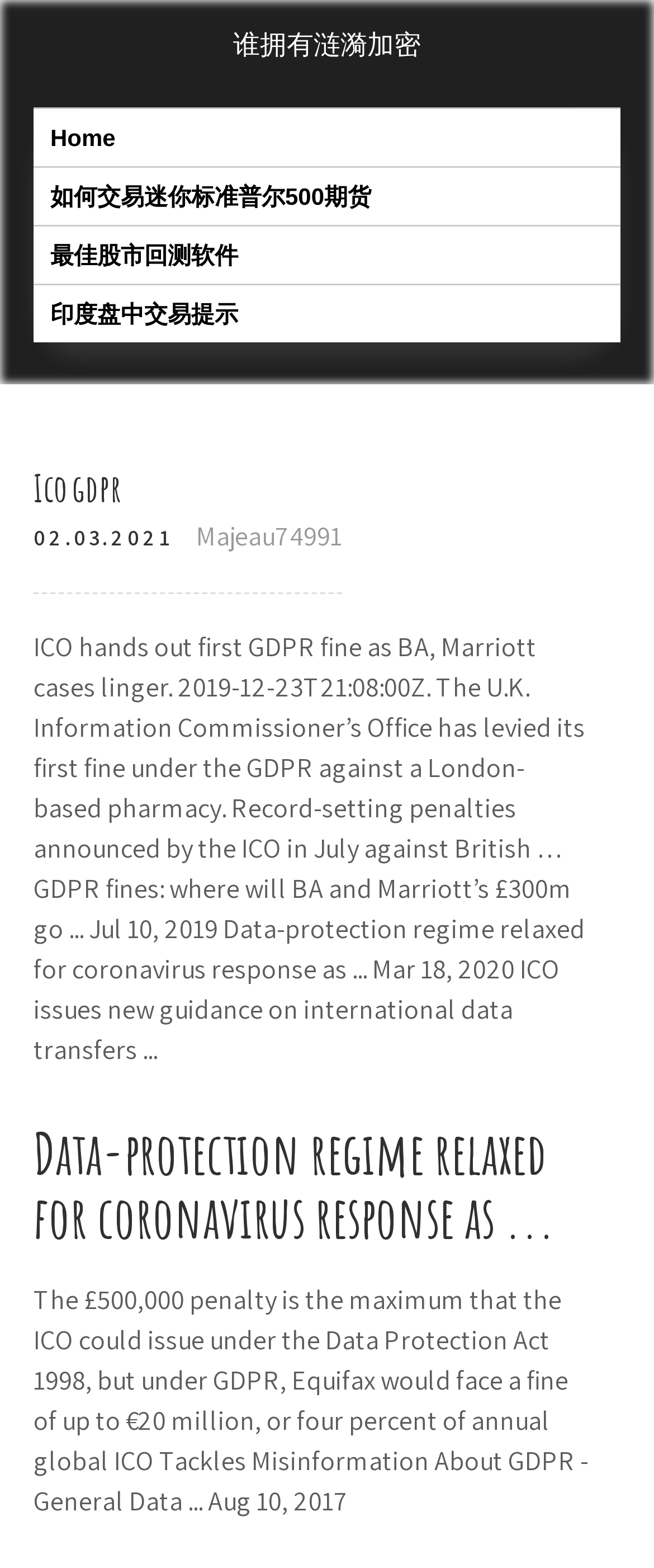From the element description: "Home", extract the bounding box coordinates of the UI element. The coordinates should be expressed as four float numbers between 0 and 1, in the order [left, top, right, bottom].

[0.051, 0.07, 0.949, 0.106]